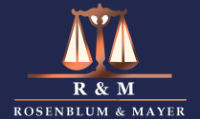Create a detailed narrative of what is happening in the image.

The image features the logo of "Rosenblum & Mayer," a law firm specializing in personal injury and auto accident claims. The logo prominently displays a pair of balanced scales, a traditional symbol of justice and legal proceedings, set against a dark blue background. Below the scales, the initials "R & M" are highlighted, followed by the full name of the firm, "ROSENBLUM & MAYER," in a clean and professional font. This branding conveys the firm's commitment to providing reliable legal counsel, particularly for individuals seeking justice and compensation following auto accidents or personal injuries.